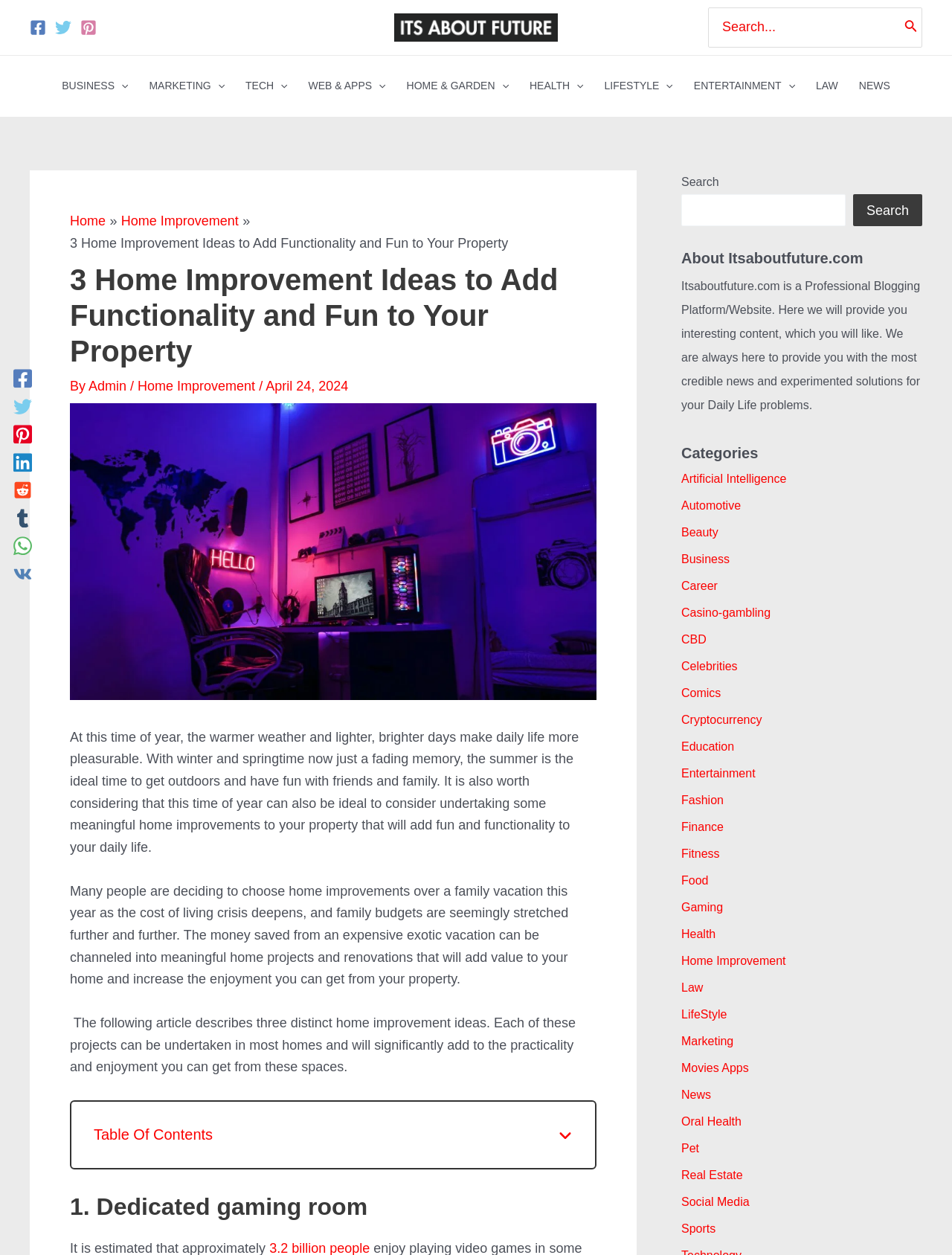Indicate the bounding box coordinates of the element that must be clicked to execute the instruction: "Search for something". The coordinates should be given as four float numbers between 0 and 1, i.e., [left, top, right, bottom].

[0.744, 0.006, 0.969, 0.038]